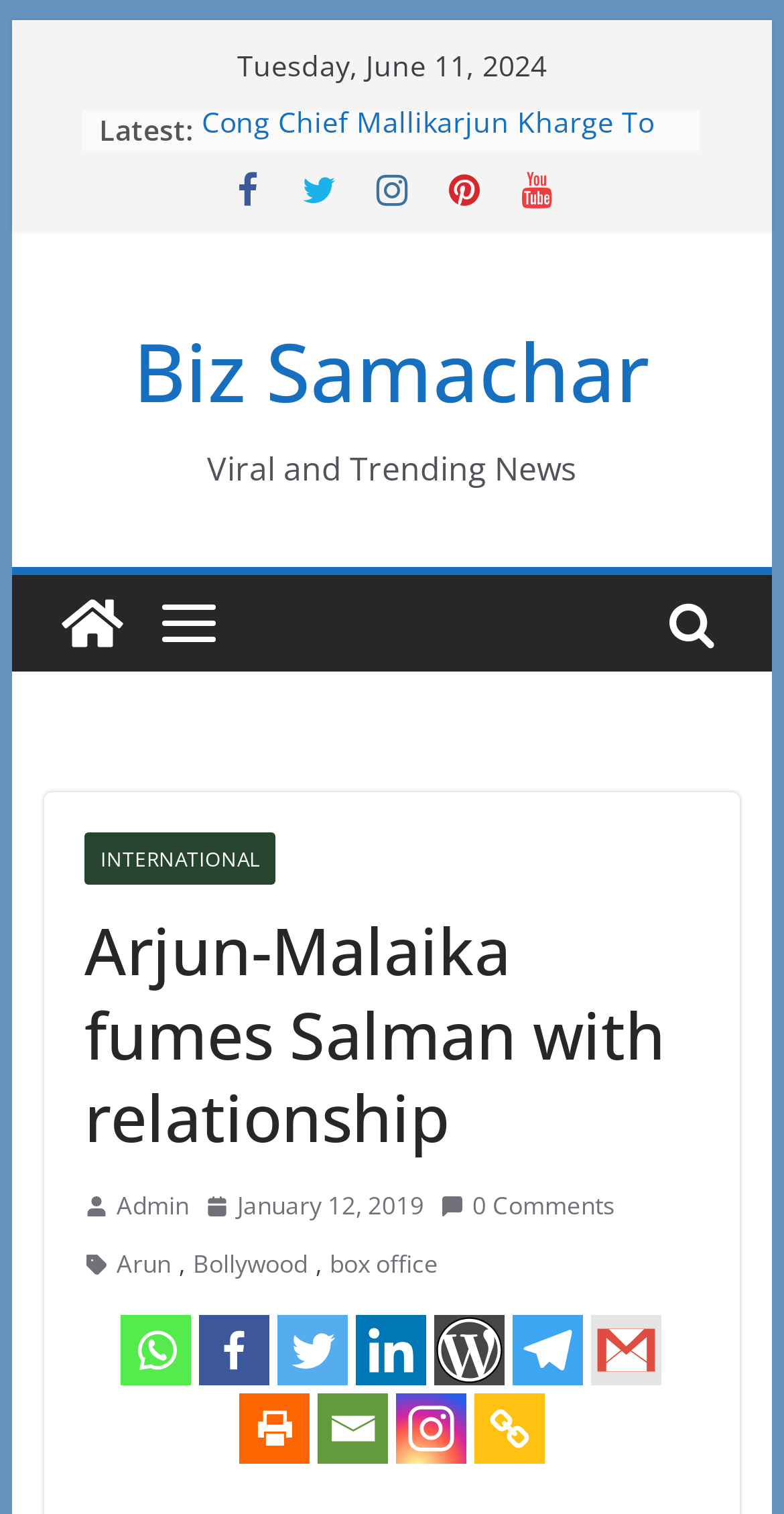Pinpoint the bounding box coordinates of the area that should be clicked to complete the following instruction: "Learn about influencer opportunities". The coordinates must be given as four float numbers between 0 and 1, i.e., [left, top, right, bottom].

None